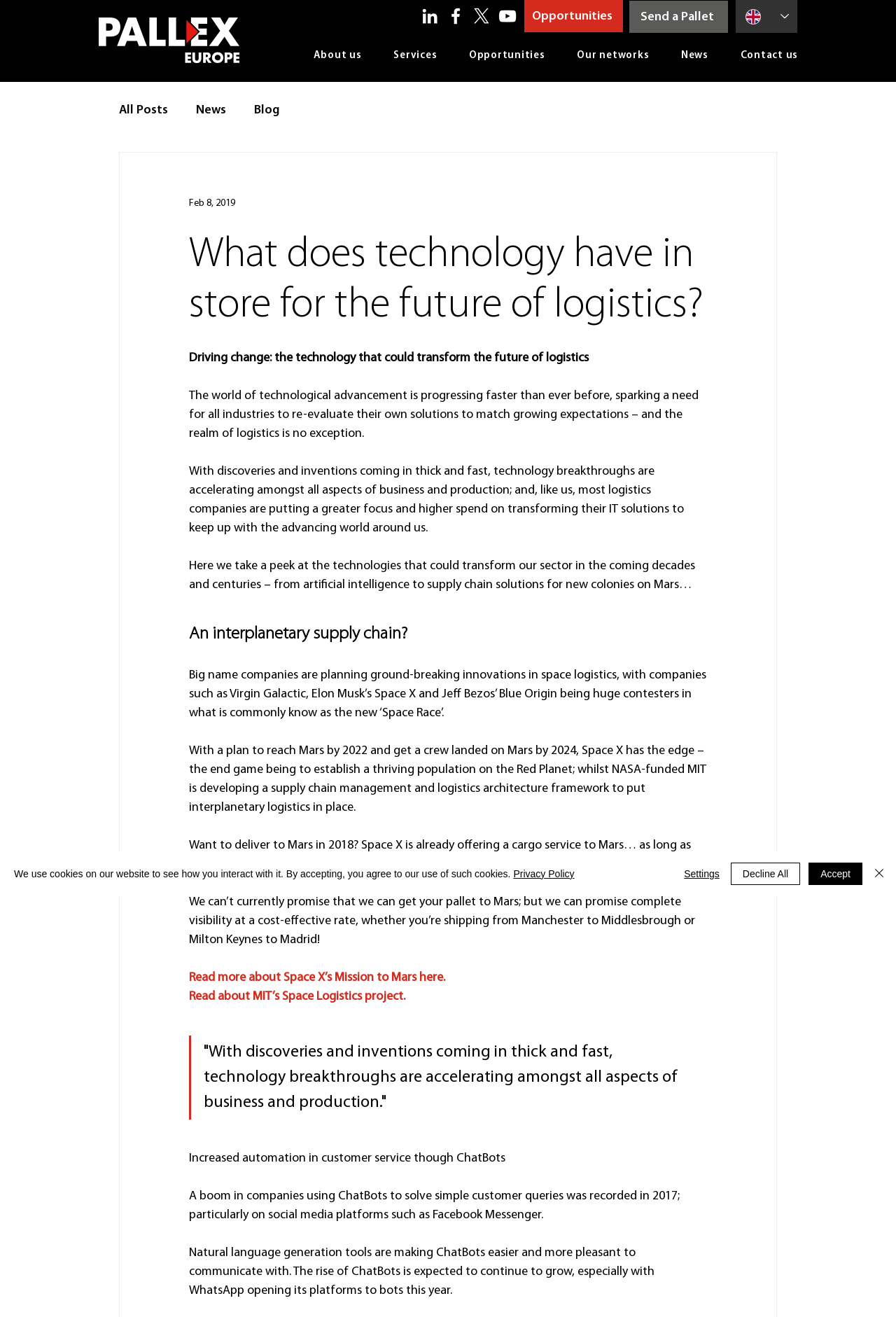Please locate the bounding box coordinates of the element that should be clicked to complete the given instruction: "Read more about Space X’s Mission to Mars".

[0.211, 0.737, 0.497, 0.747]